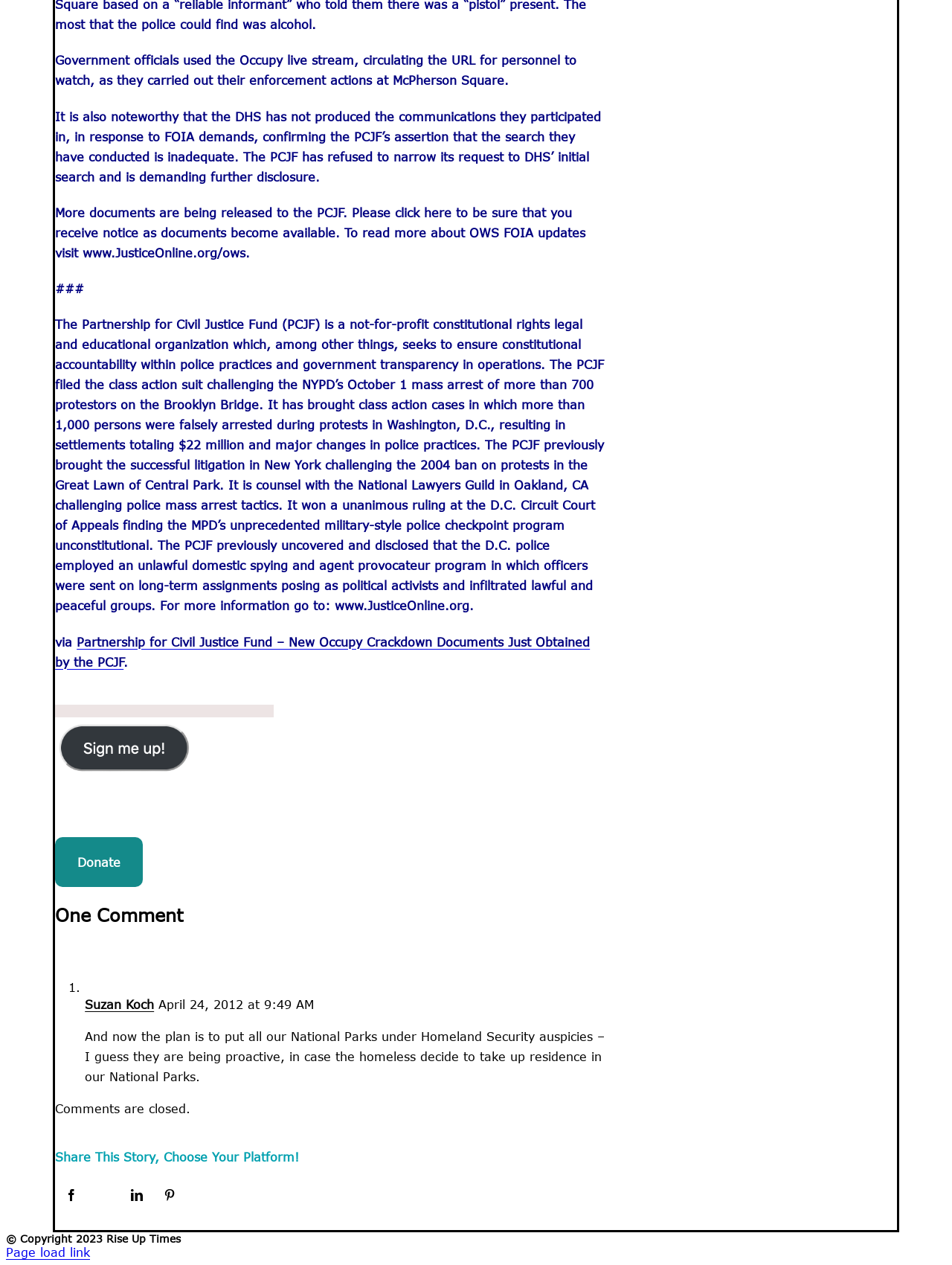Bounding box coordinates are specified in the format (top-left x, top-left y, bottom-right x, bottom-right y). All values are floating point numbers bounded between 0 and 1. Please provide the bounding box coordinate of the region this sentence describes: aria-label="X" title="X"

[0.092, 0.939, 0.127, 0.95]